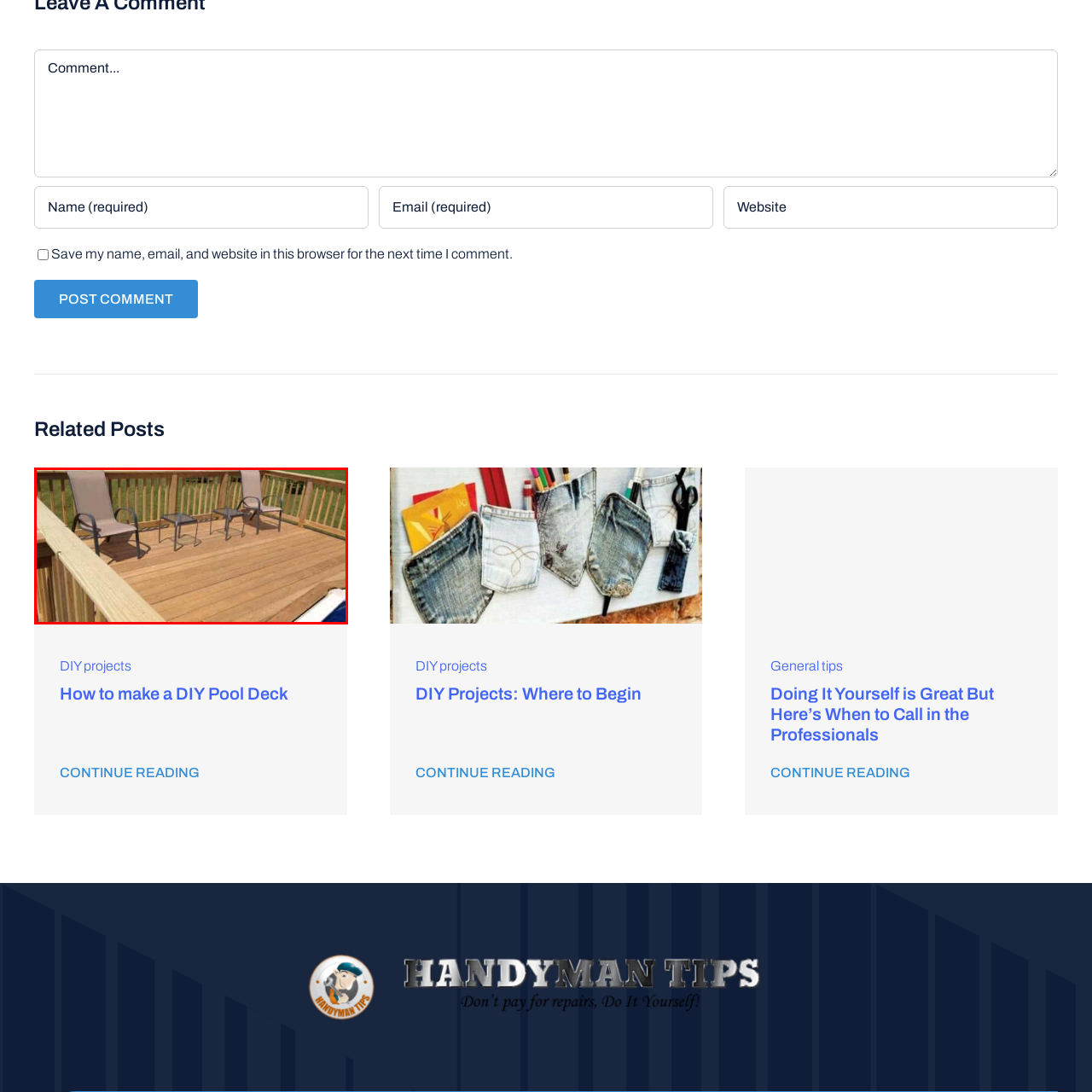Generate a comprehensive caption for the picture highlighted by the red outline.

The image captures a beautifully constructed DIY pool deck, showcasing a spacious, wooden surface that creates an inviting outdoor atmosphere. The deck features two matching lounge chairs and a sleek, minimalist table between them, ideal for relaxation or enjoying refreshments by the poolside. The warm tones of the wood contrast with the lush green grass in the background, enhancing the serene, sunny vibe of the setting. This deck serves as a perfect spot for gatherings or quiet moments, illustrating the charm and functionality of outdoor DIY projects.